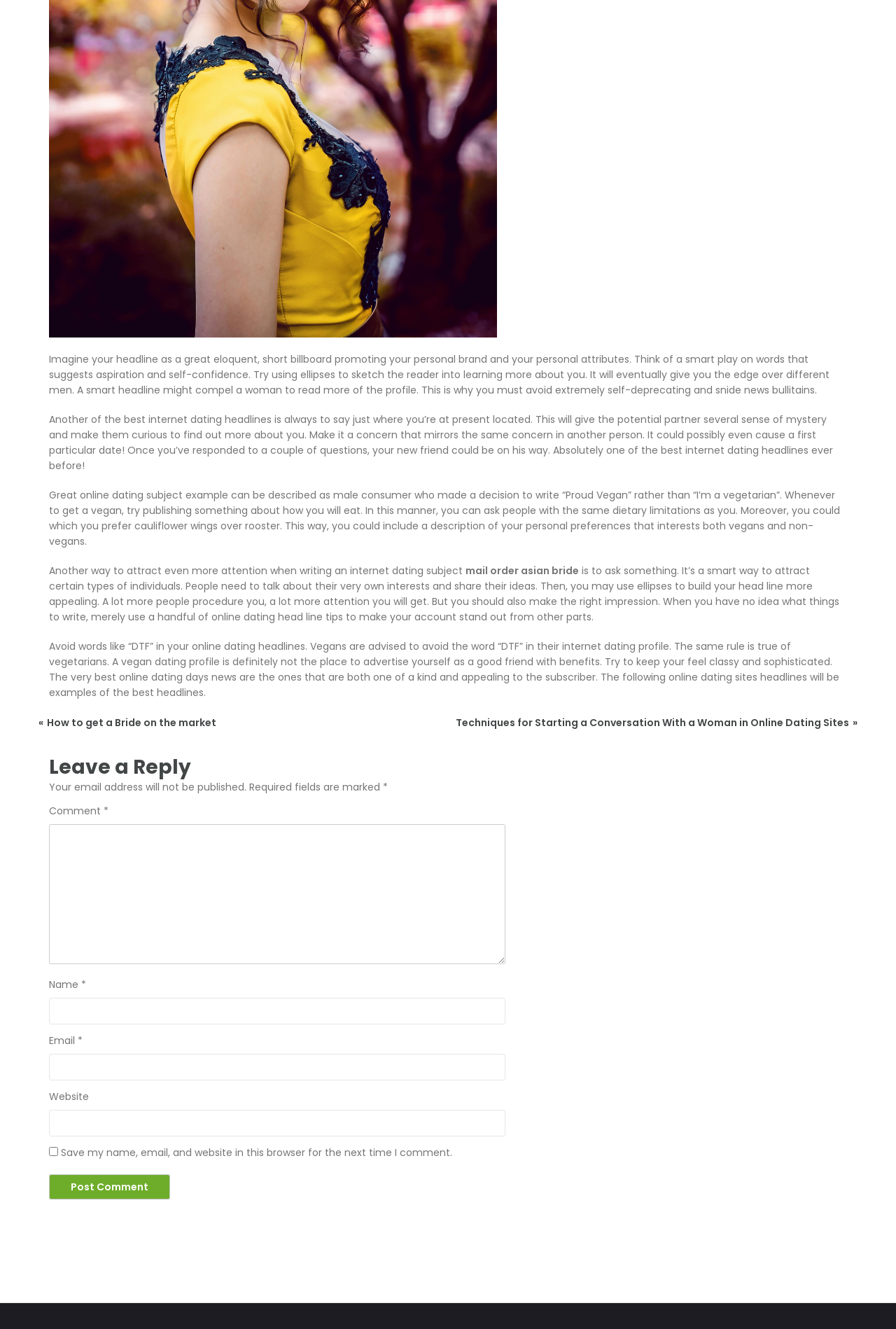Based on the provided description, "parent_node: Comment * name="comment"", find the bounding box of the corresponding UI element in the screenshot.

[0.055, 0.62, 0.564, 0.725]